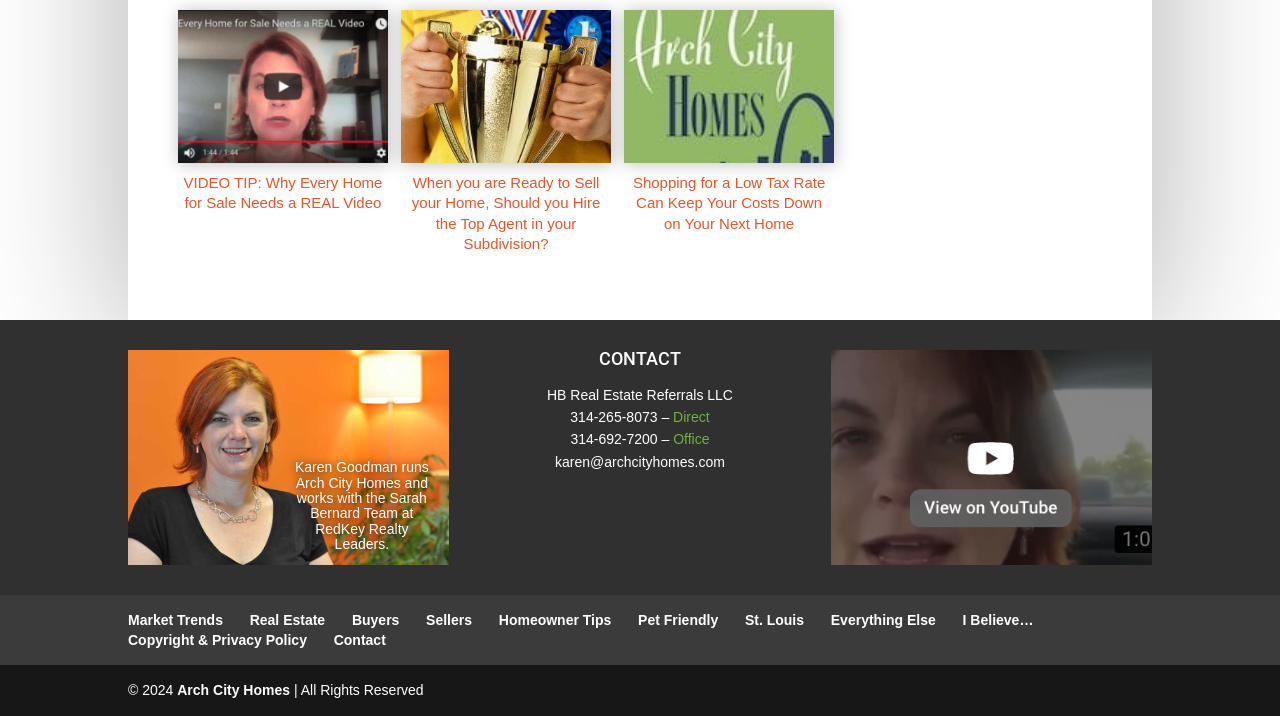How many phone numbers are listed on the contact page?
Give a one-word or short-phrase answer derived from the screenshot.

2